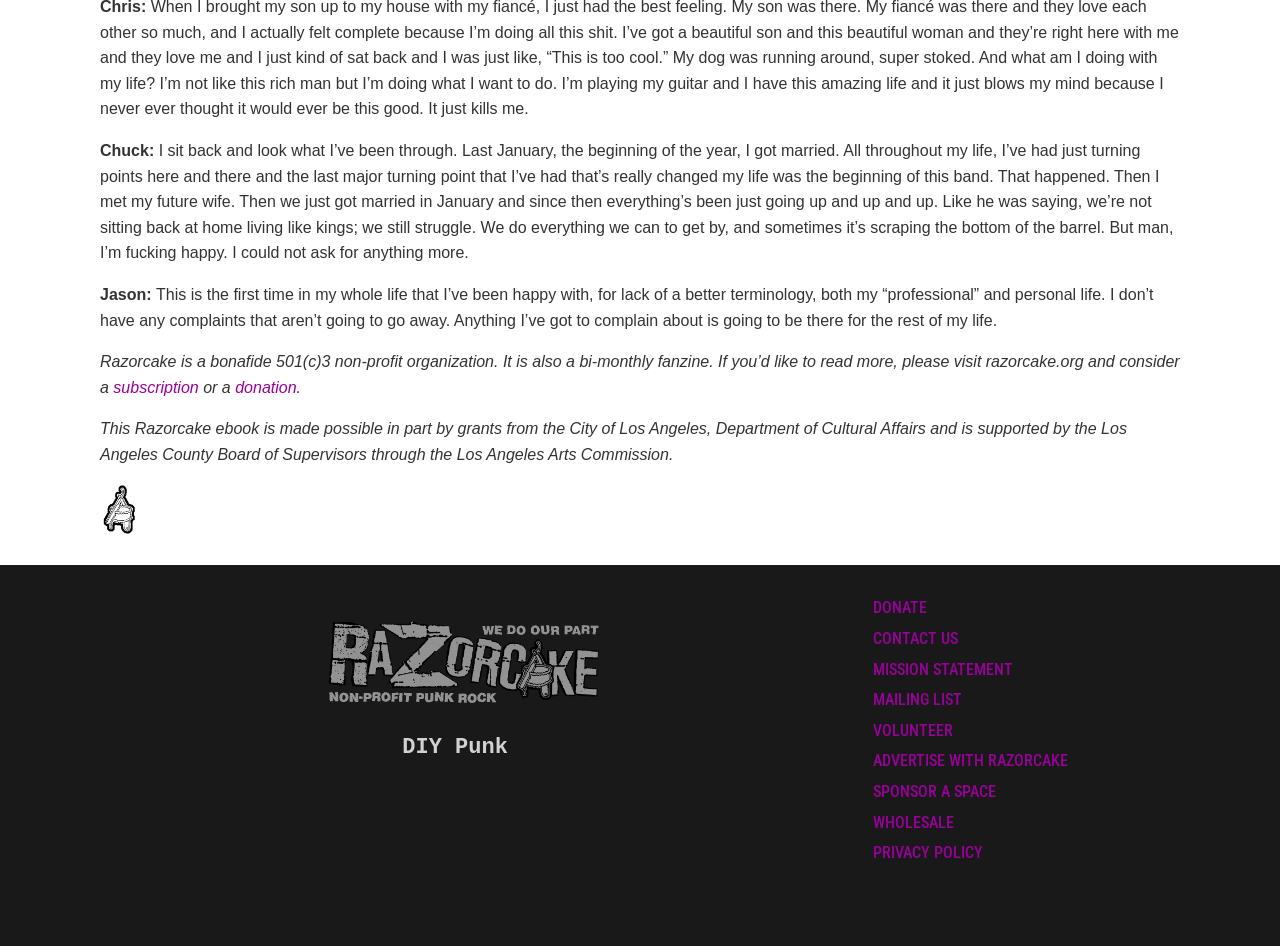What is the purpose of the organization?
Refer to the image and provide a detailed answer to the question.

The purpose of the organization is mentioned in the text as 'Razorcake is a bonafide 501(c)3 non-profit organization', indicating that it is a non-profit organization.